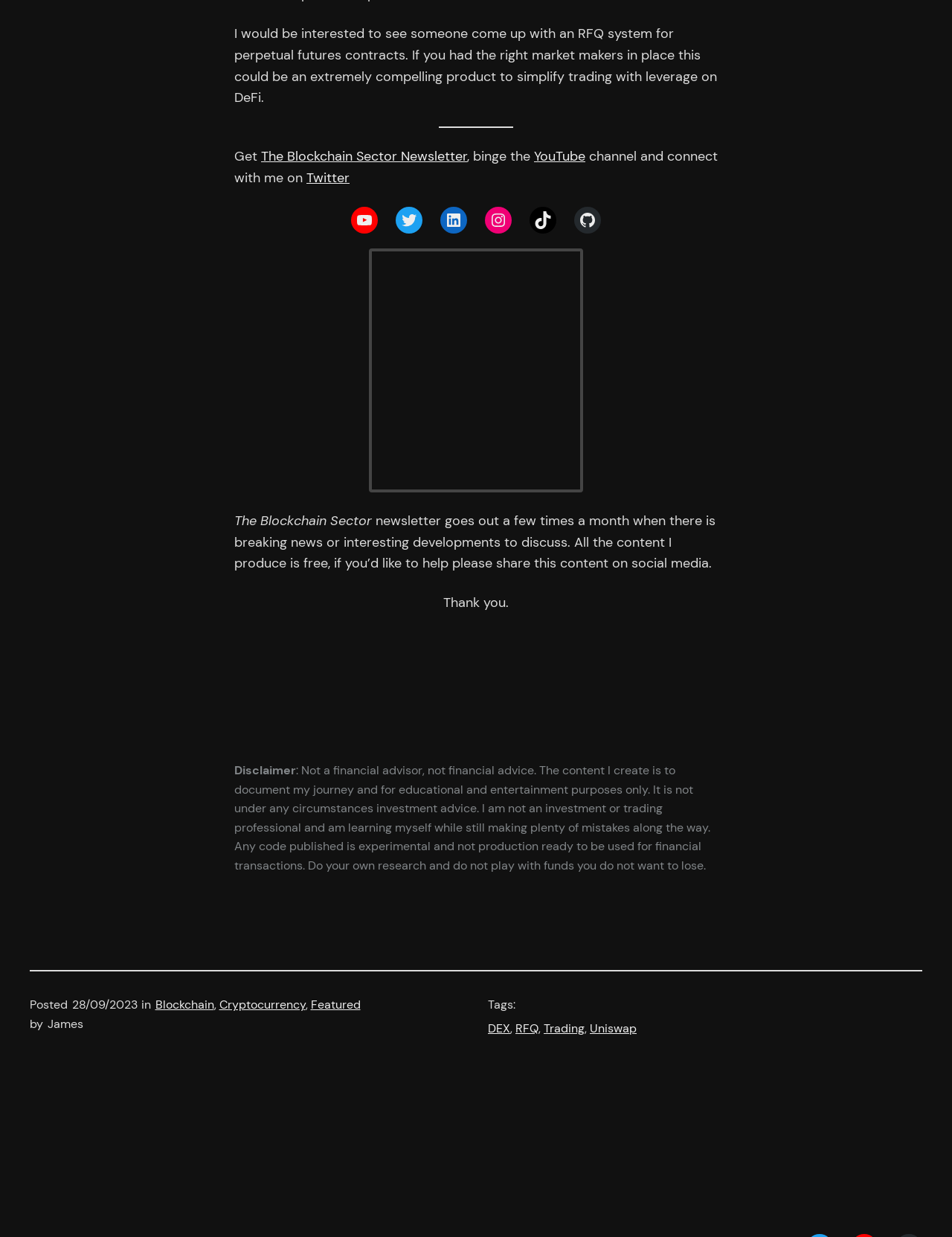Highlight the bounding box coordinates of the element you need to click to perform the following instruction: "Visit the Blockchain category."

[0.163, 0.586, 0.225, 0.598]